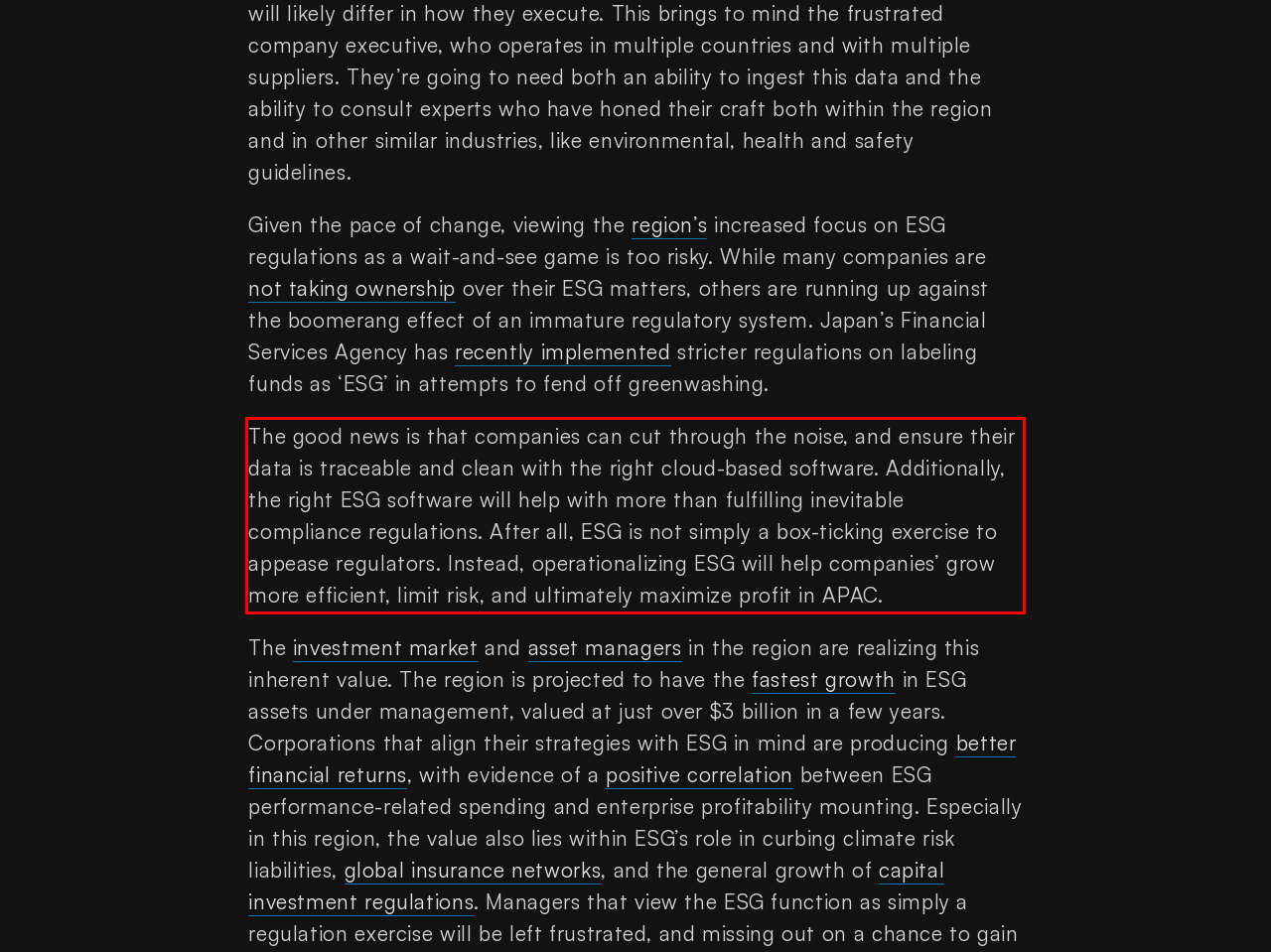Identify and extract the text within the red rectangle in the screenshot of the webpage.

The good news is that companies can cut through the noise, and ensure their data is traceable and clean with the right cloud-based software. Additionally, the right ESG software will help with more than fulfilling inevitable compliance regulations. After all, ESG is not simply a box-ticking exercise to appease regulators. Instead, operationalizing ESG will help companies’ grow more efficient, limit risk, and ultimately maximize profit in APAC.